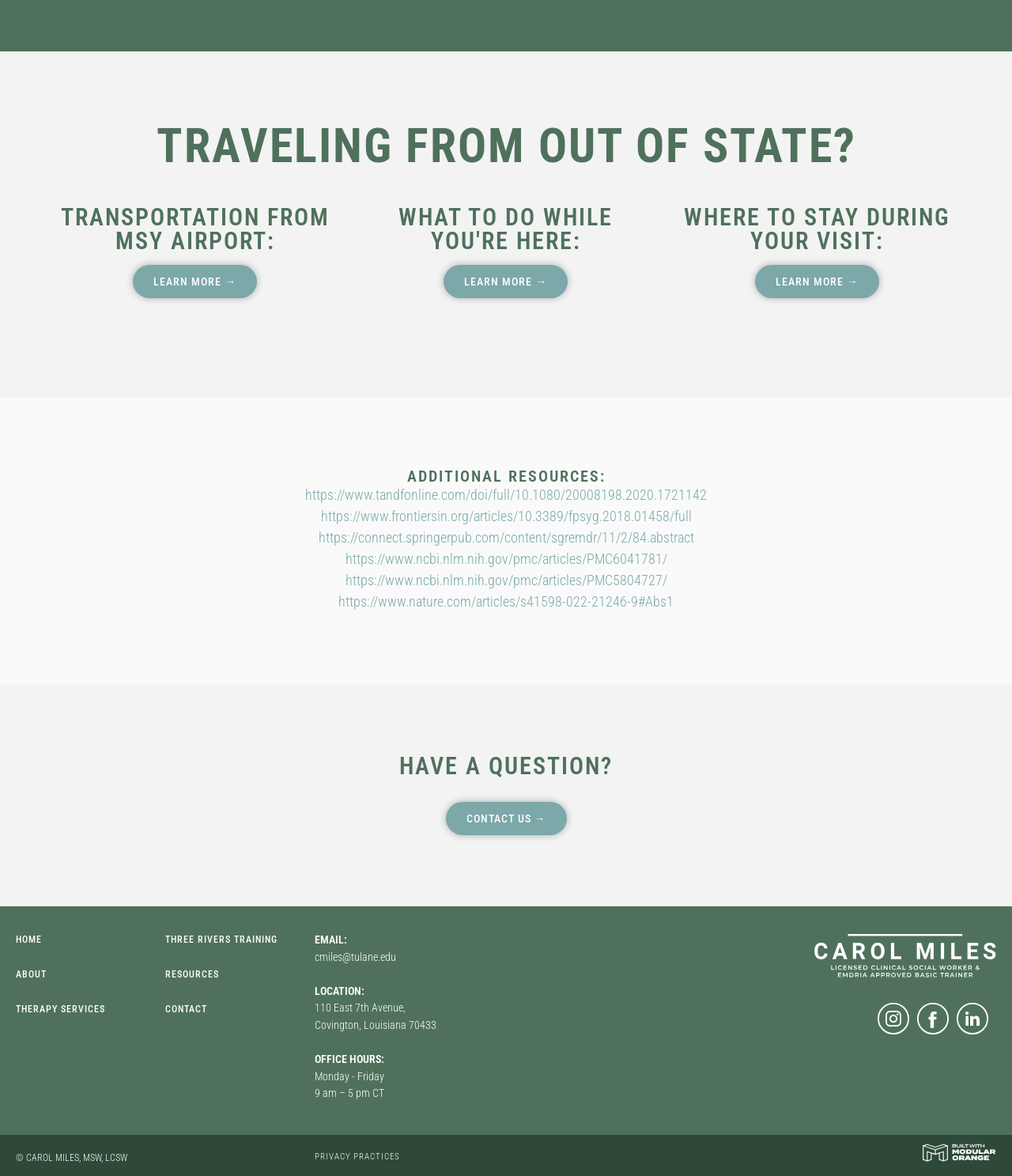Using the image as a reference, answer the following question in as much detail as possible:
How many social media links are provided?

There are three social media links provided, which are 'Three Rivers Counseling on Instagram', 'Three Rivers Counseling on Facebook', and 'Three Rivers Counseling on Linkedin'.